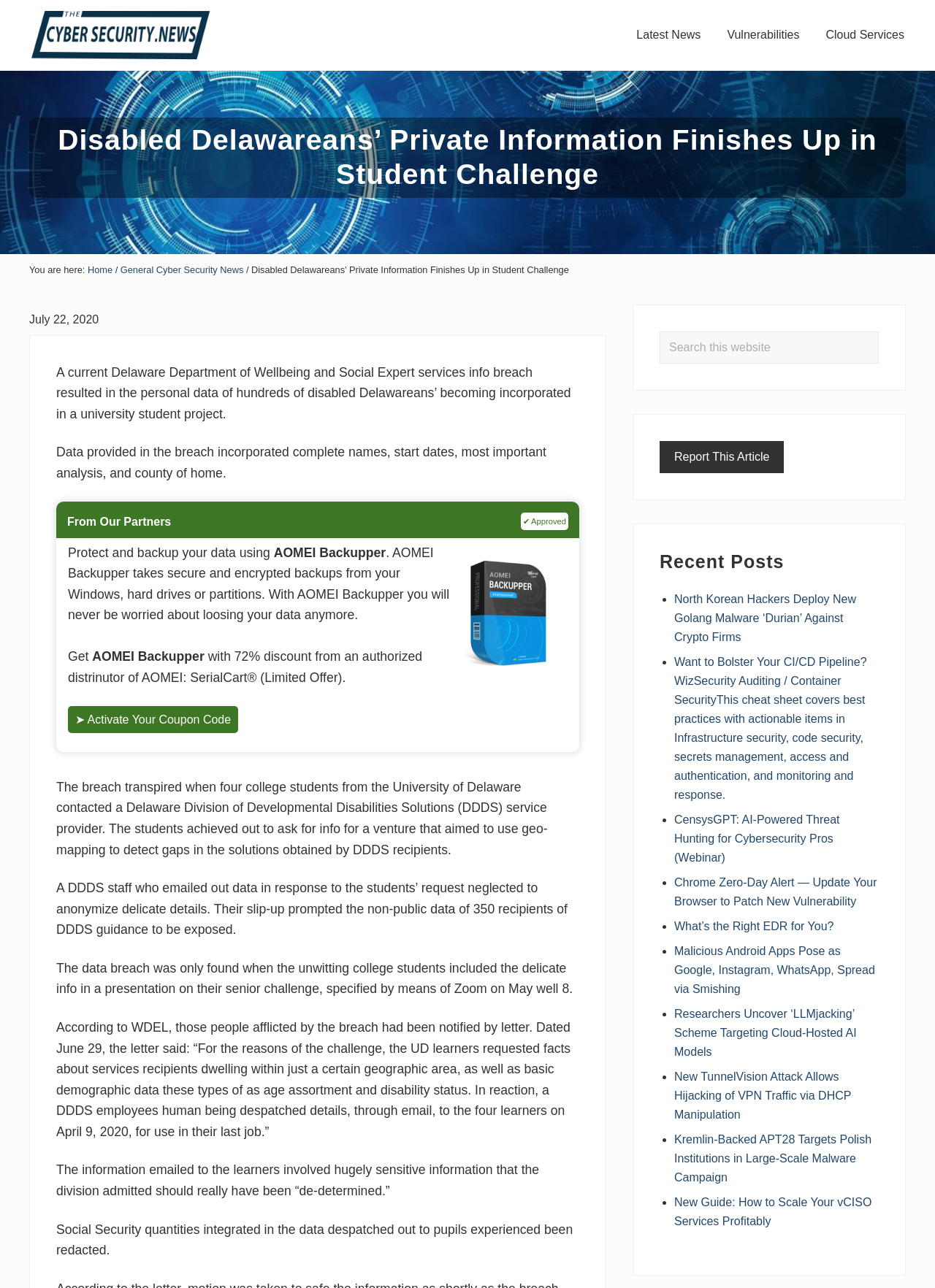Please give the bounding box coordinates of the area that should be clicked to fulfill the following instruction: "Activate Your Coupon Code". The coordinates should be in the format of four float numbers from 0 to 1, i.e., [left, top, right, bottom].

[0.073, 0.548, 0.255, 0.569]